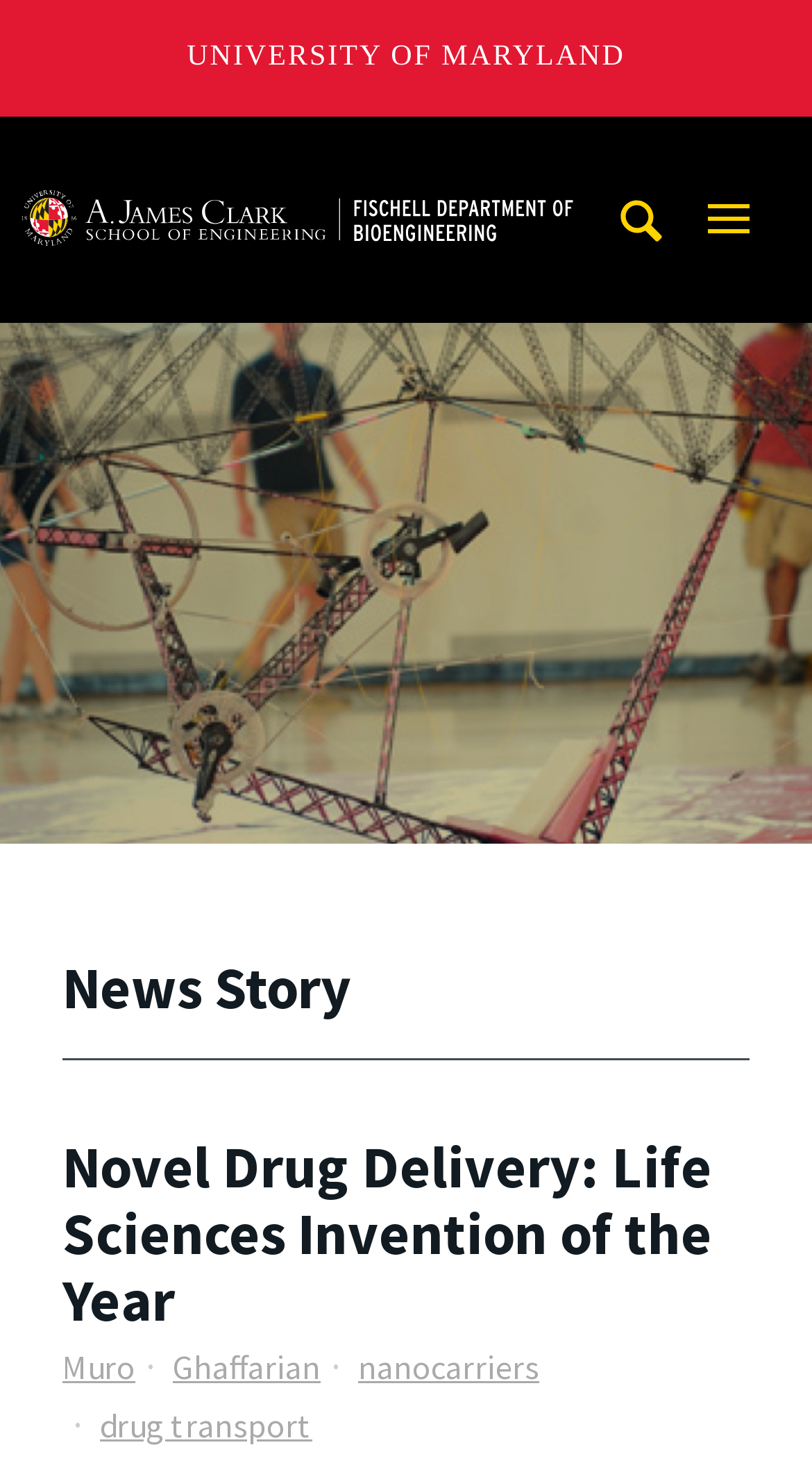How many images are there on this page?
Please respond to the question with a detailed and informative answer.

I counted the number of image elements on the page and found only one image element located at the top of the page.